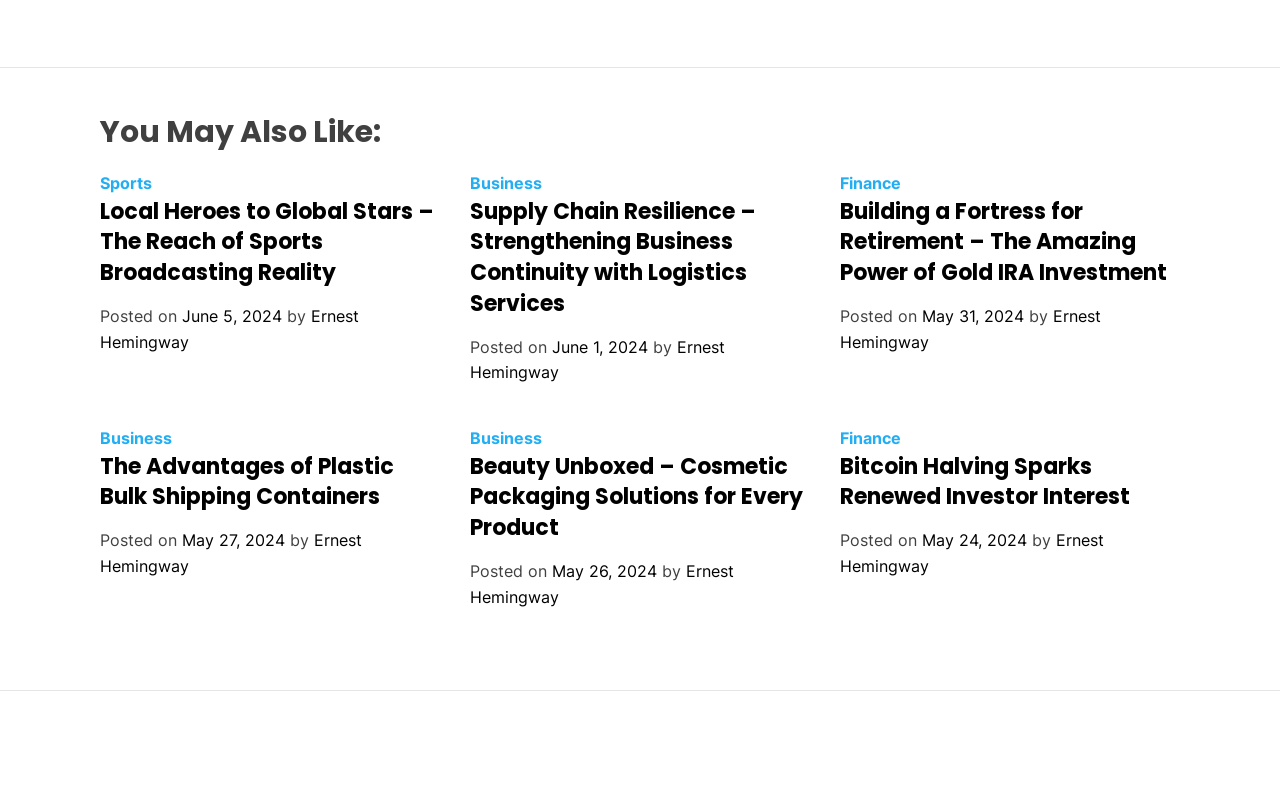Please identify the bounding box coordinates of the region to click in order to complete the task: "Learn about 'Supply Chain Resilience – Strengthening Business Continuity with Logistics Services'". The coordinates must be four float numbers between 0 and 1, specified as [left, top, right, bottom].

[0.367, 0.241, 0.591, 0.393]